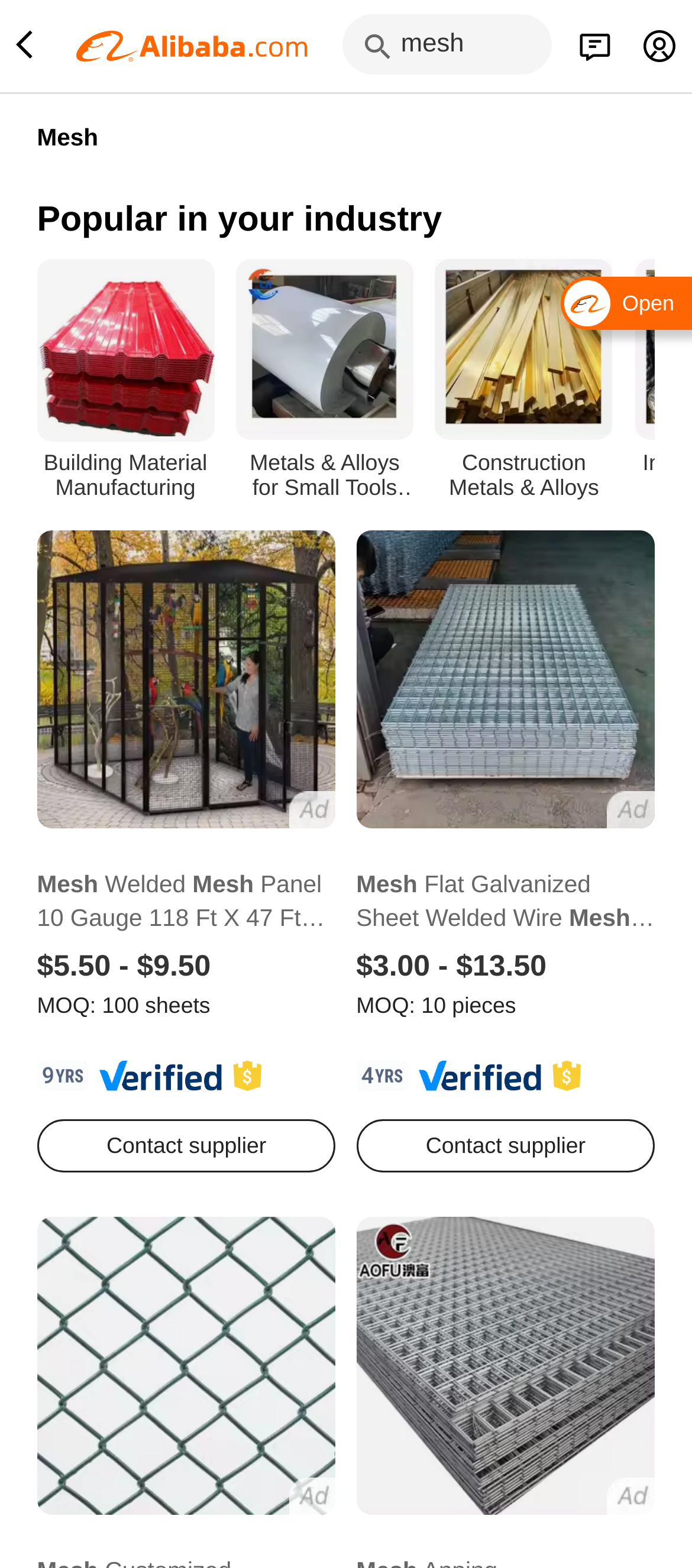How many industries are mentioned on this page?
Refer to the screenshot and answer in one word or phrase.

3